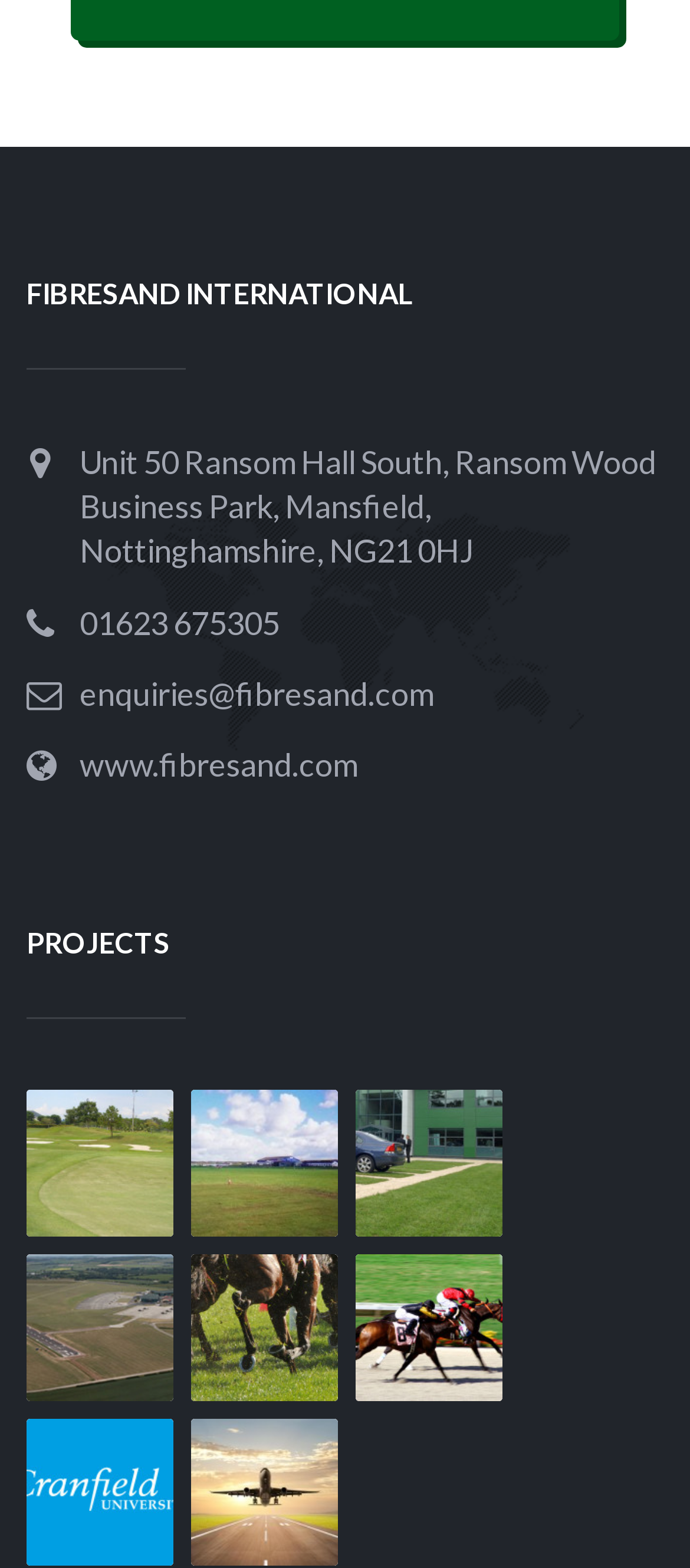Answer the question with a single word or phrase: 
What is the phone number?

01623 675305